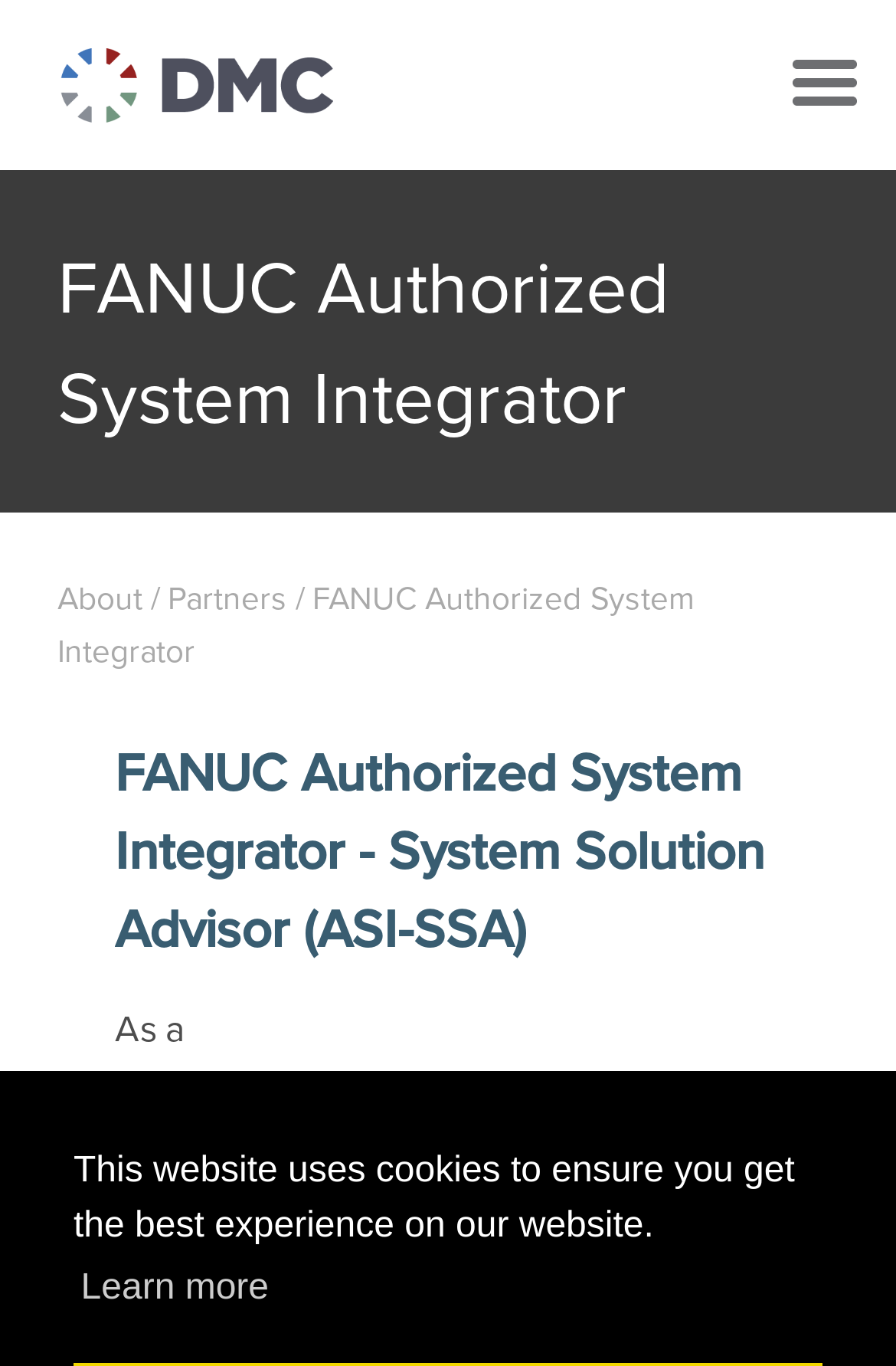Find and extract the text of the primary heading on the webpage.

FANUC Authorized System Integrator